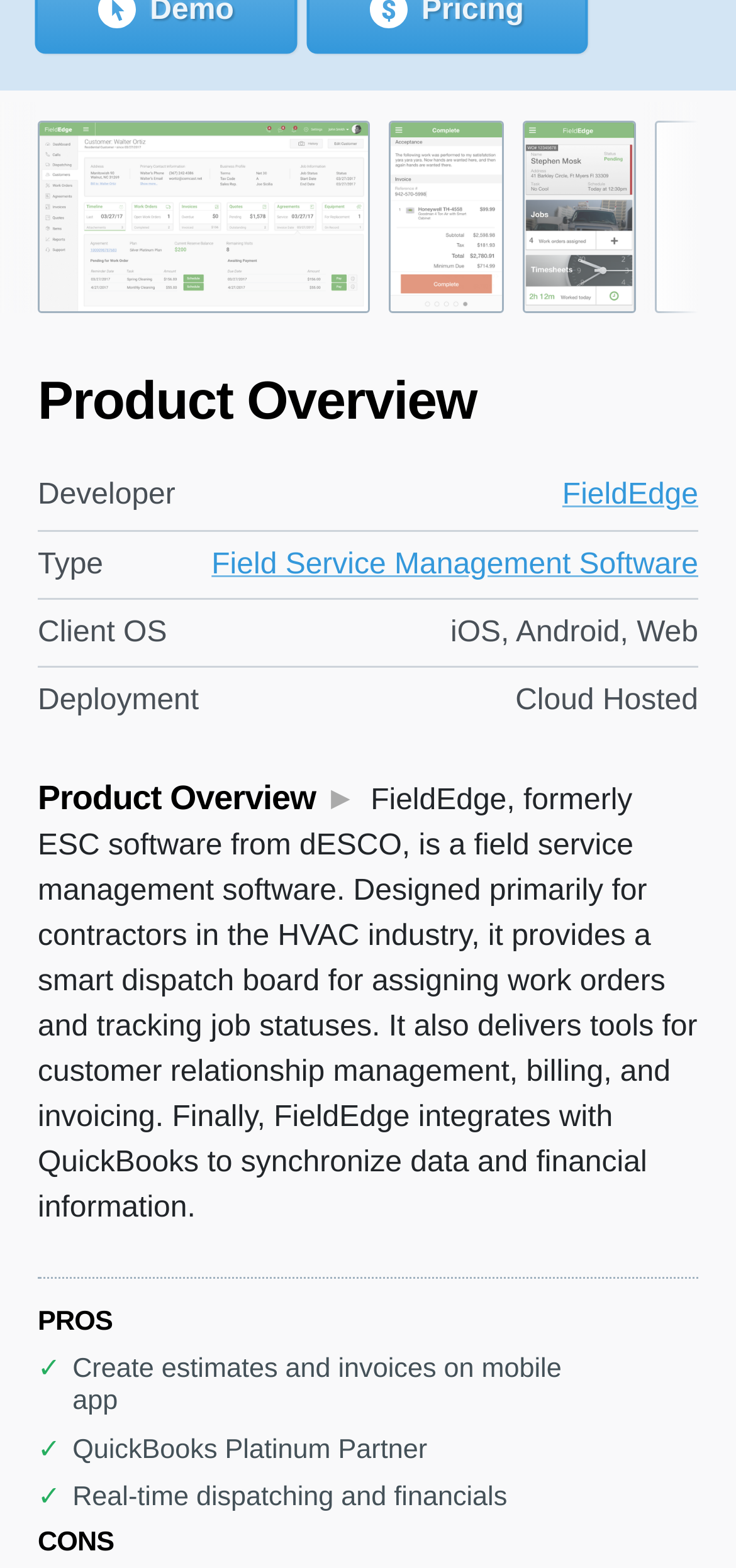Locate the UI element described by Reviews in the provided webpage screenshot. Return the bounding box coordinates in the format (top-left x, top-left y, bottom-right x, bottom-right y), ensuring all values are between 0 and 1.

[0.051, 0.662, 0.949, 0.69]